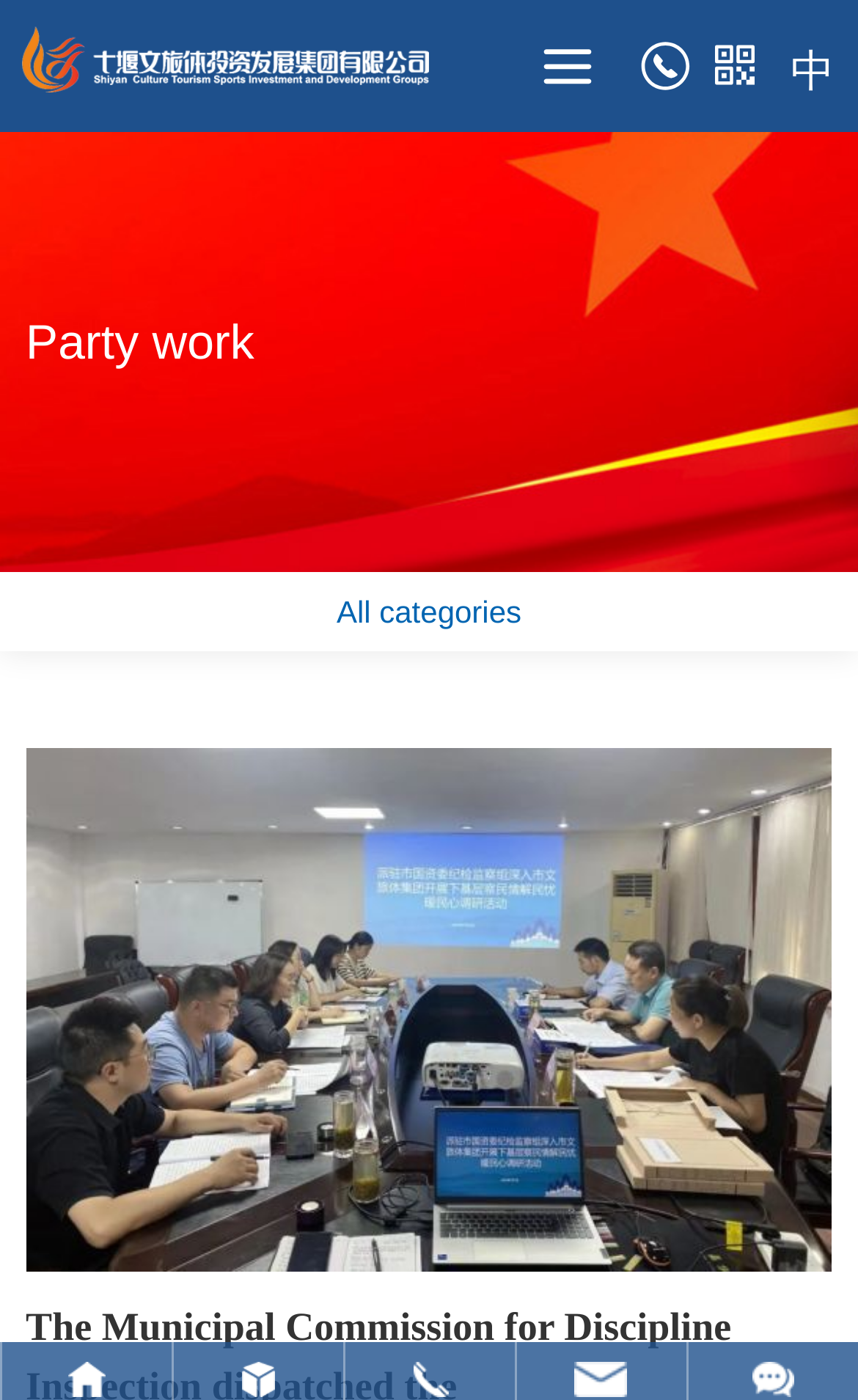Bounding box coordinates must be specified in the format (top-left x, top-left y, bottom-right x, bottom-right y). All values should be floating point numbers between 0 and 1. What are the bounding box coordinates of the UI element described as: All categories

[0.03, 0.409, 0.97, 0.465]